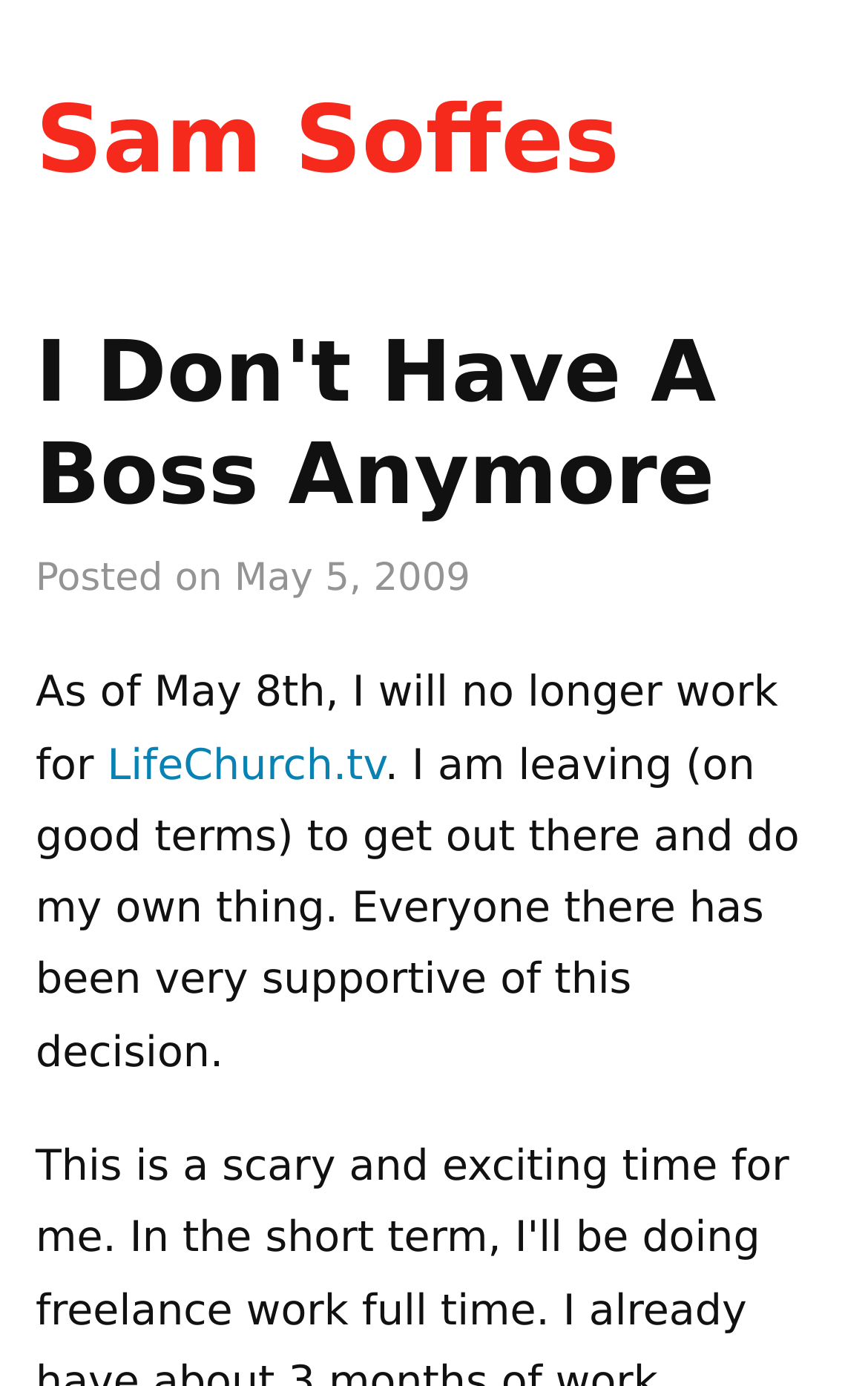Provide the bounding box coordinates for the UI element that is described by this text: "LifeChurch.tv". The coordinates should be in the form of four float numbers between 0 and 1: [left, top, right, bottom].

[0.124, 0.534, 0.443, 0.571]